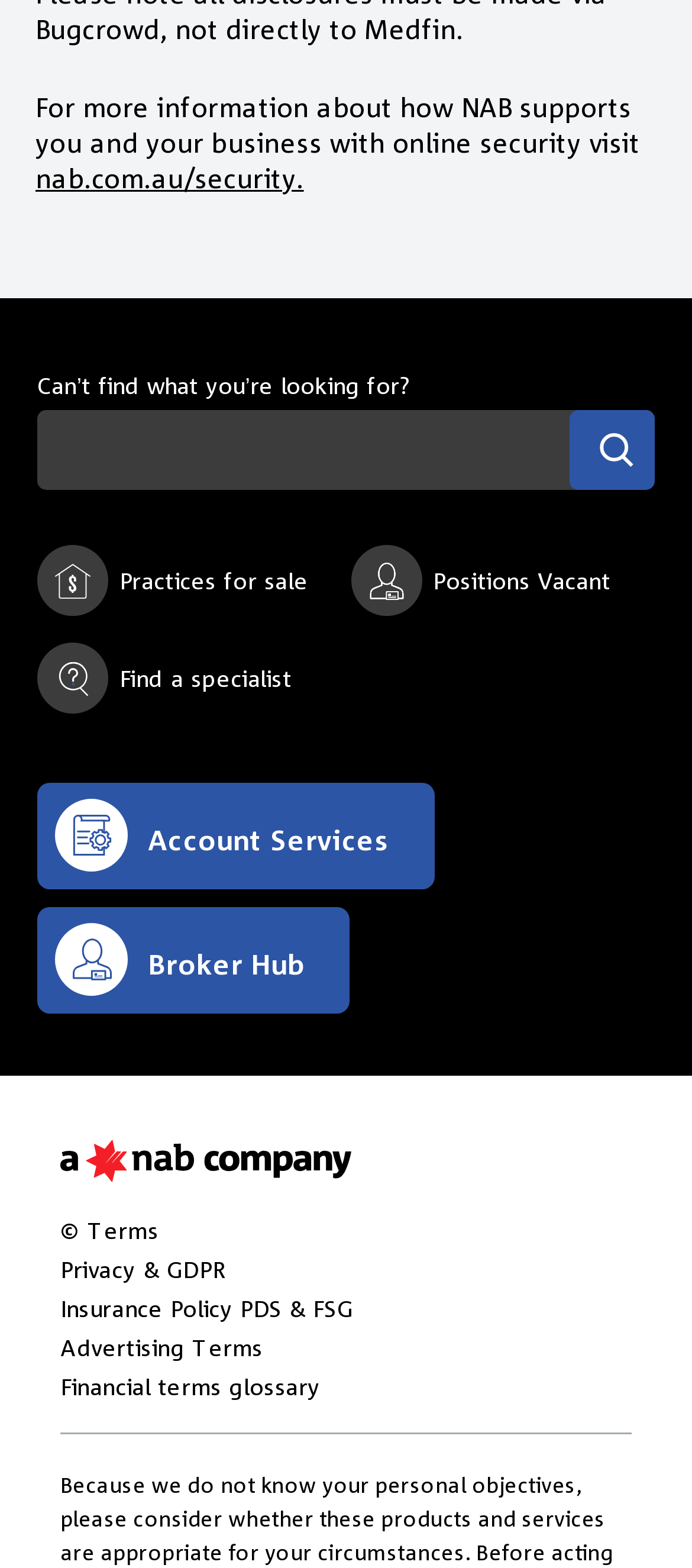How many links are there under 'Account Services'?
Using the image, respond with a single word or phrase.

One